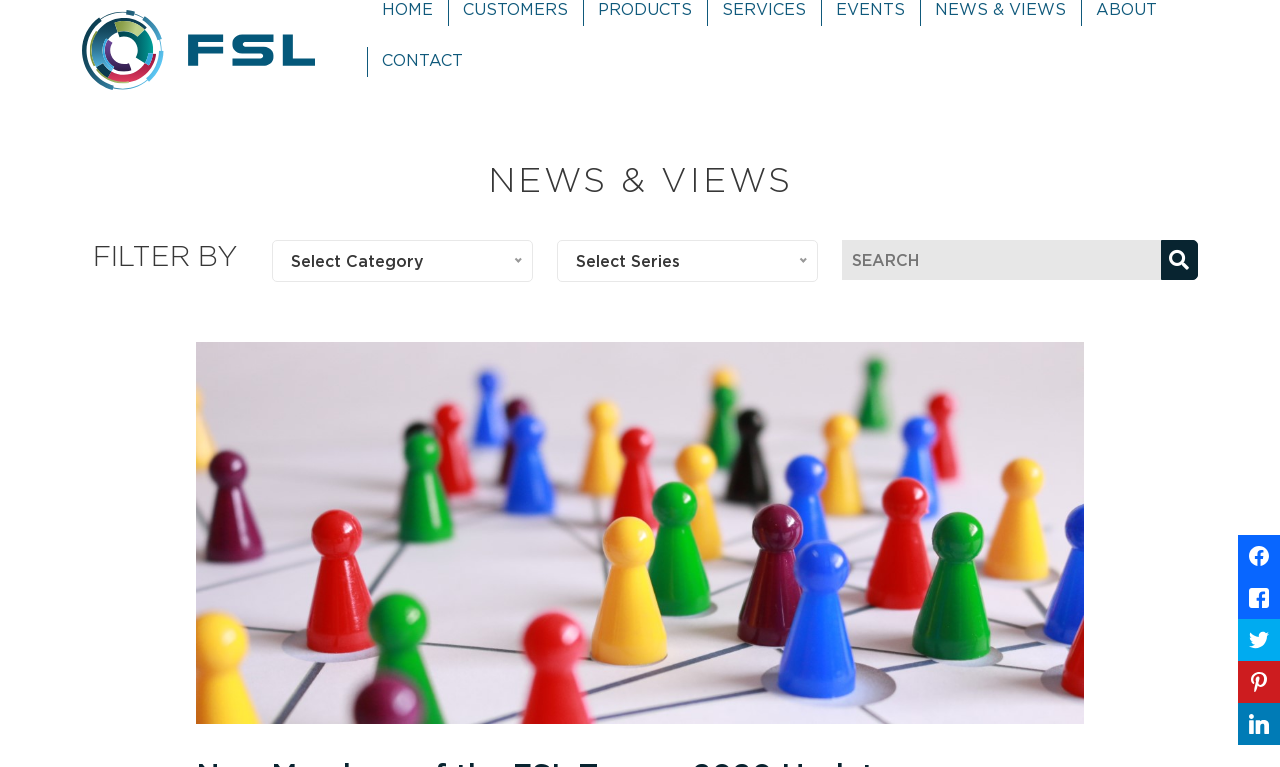Provide the bounding box coordinates of the area you need to click to execute the following instruction: "Click the 'Farmyard Ultra MTB' link".

None